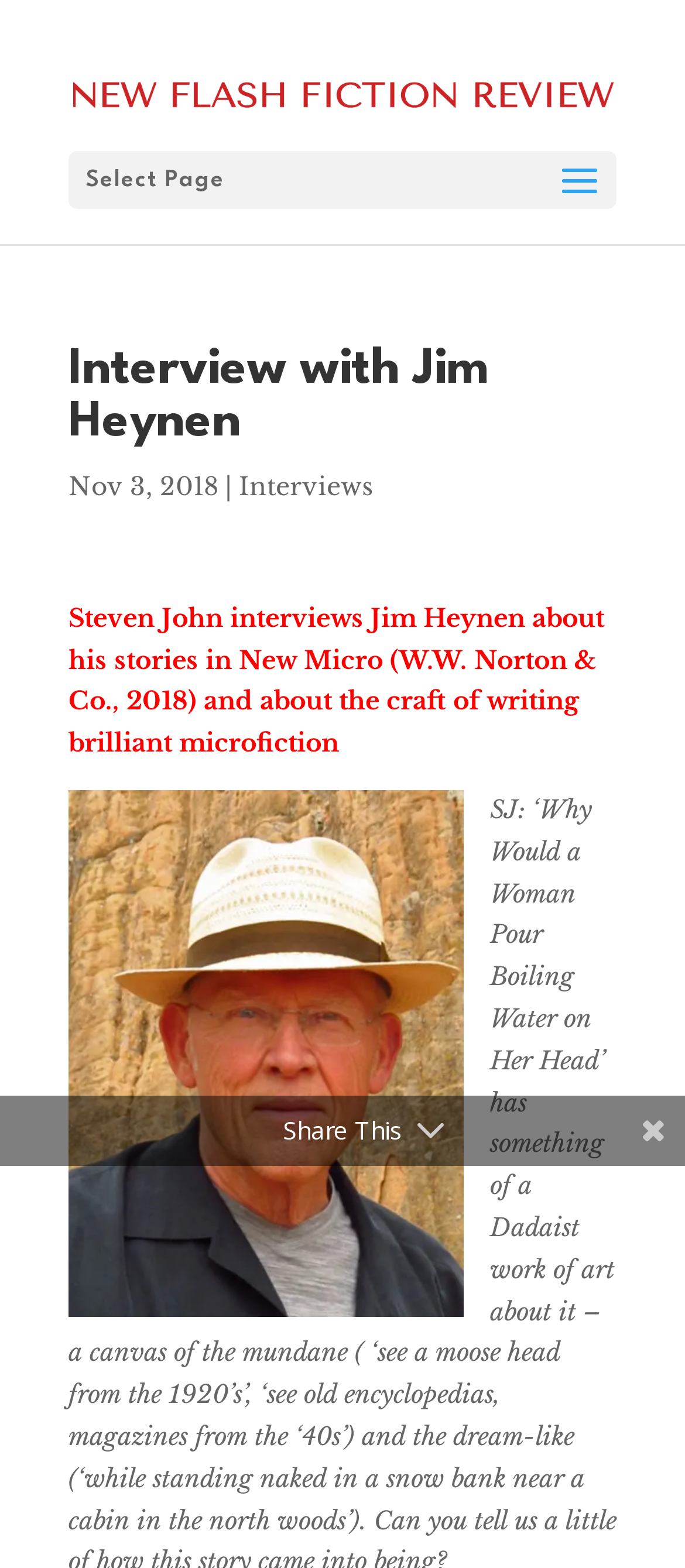Identify the primary heading of the webpage and provide its text.

Interview with Jim Heynen